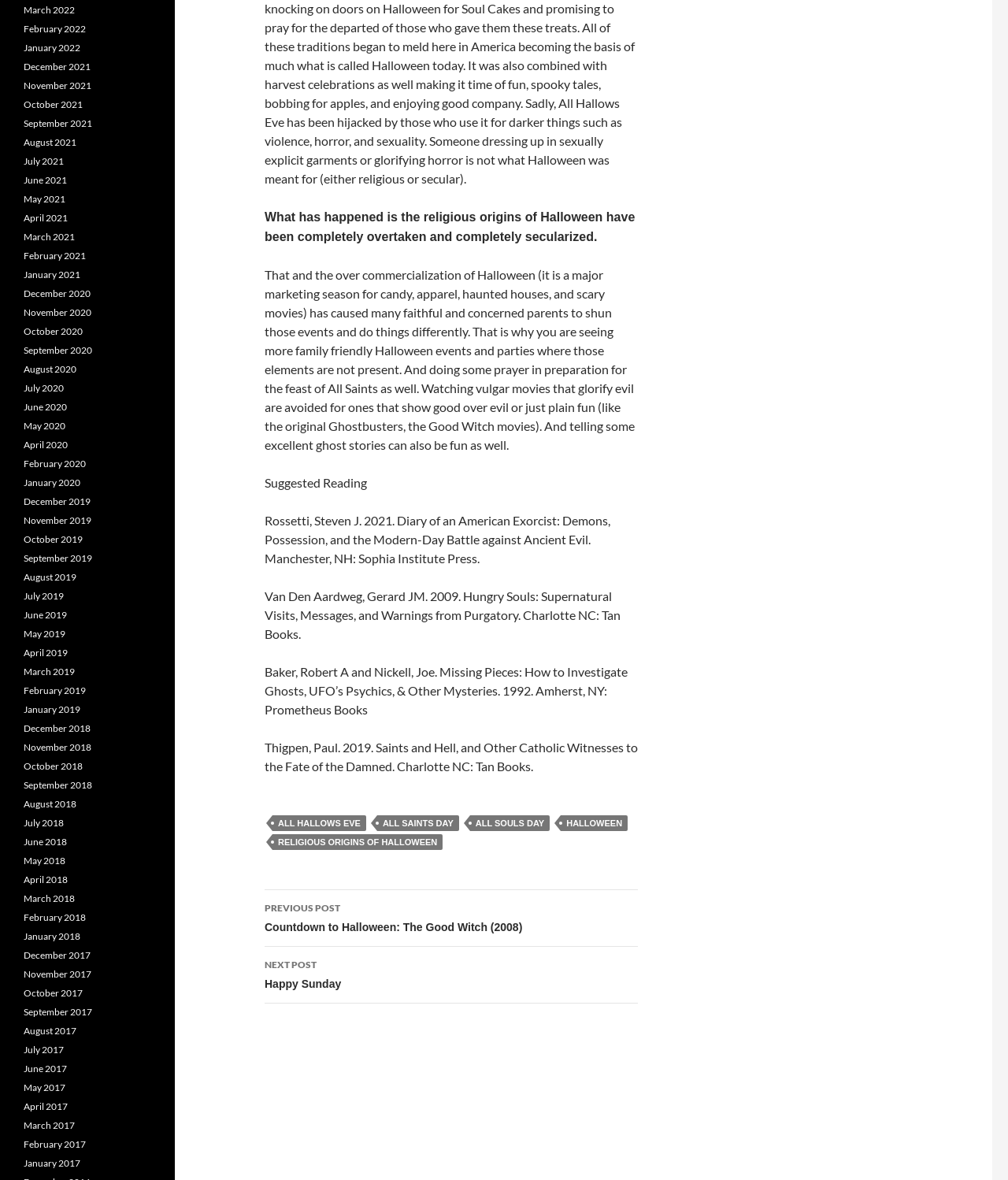What is the purpose of the links in the sidebar section?
Please give a detailed and elaborate answer to the question.

The links in the sidebar section, which are organized by month and year, appear to be an archive of past posts or articles, allowing users to navigate and access content from previous months and years.